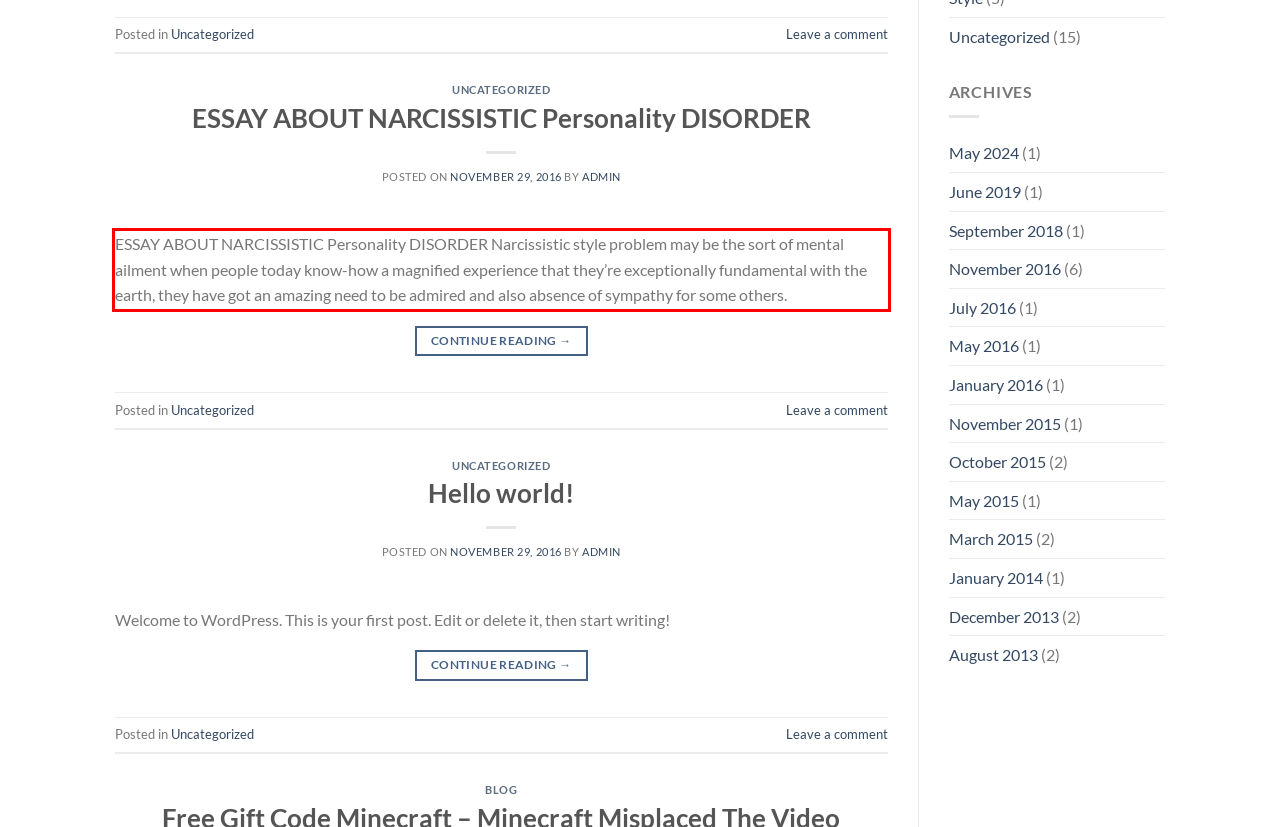Examine the screenshot of the webpage, locate the red bounding box, and generate the text contained within it.

ESSAY ABOUT NARCISSISTIC Personality DISORDER Narcissistic style problem may be the sort of mental ailment when people today know-how a magnified experience that they’re exceptionally fundamental with the earth, they have got an amazing need to be admired and also absence of sympathy for some others.